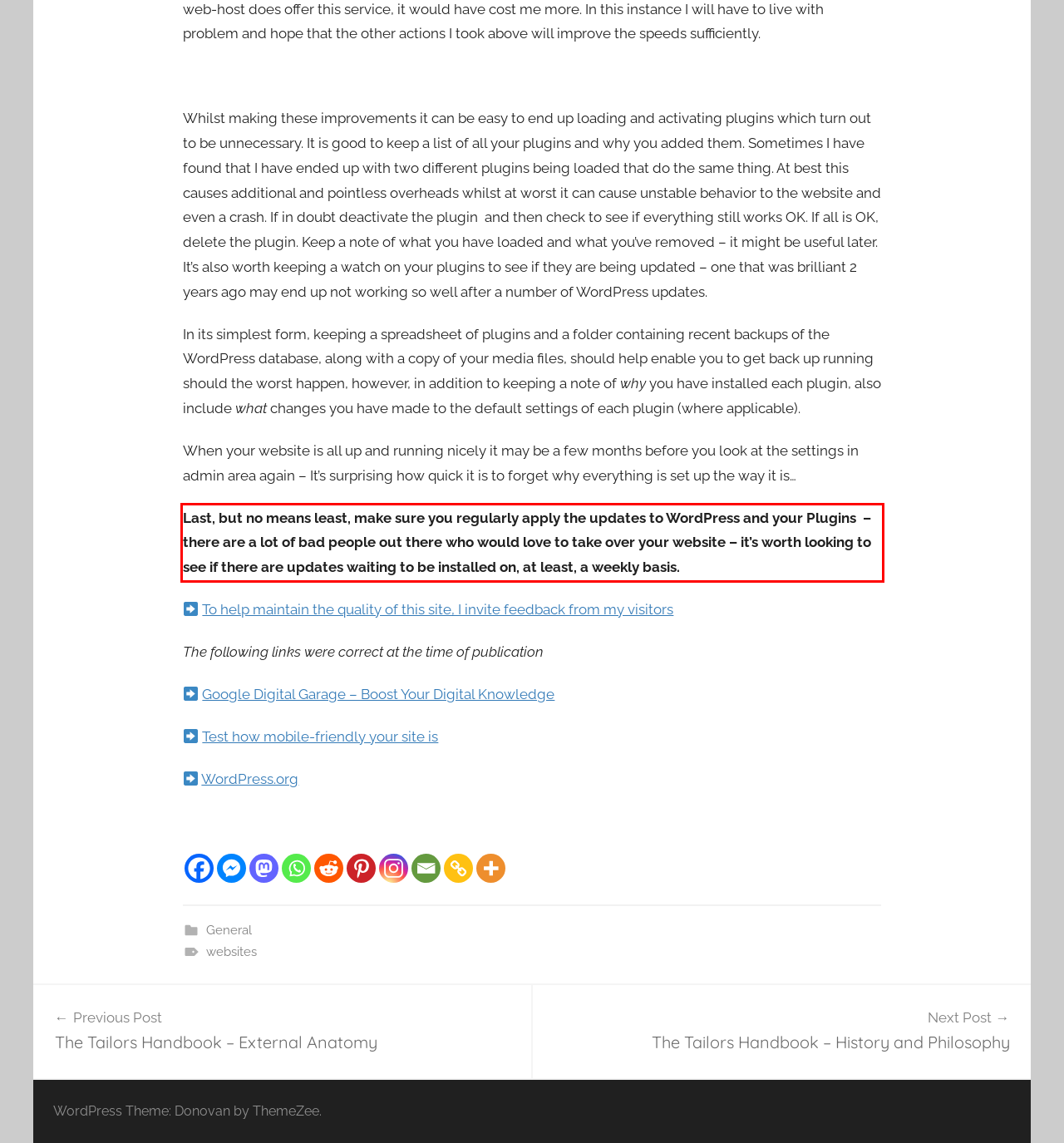Using the provided screenshot of a webpage, recognize and generate the text found within the red rectangle bounding box.

Last, but no means least, make sure you regularly apply the updates to WordPress and your Plugins – there are a lot of bad people out there who would love to take over your website – it’s worth looking to see if there are updates waiting to be installed on, at least, a weekly basis.